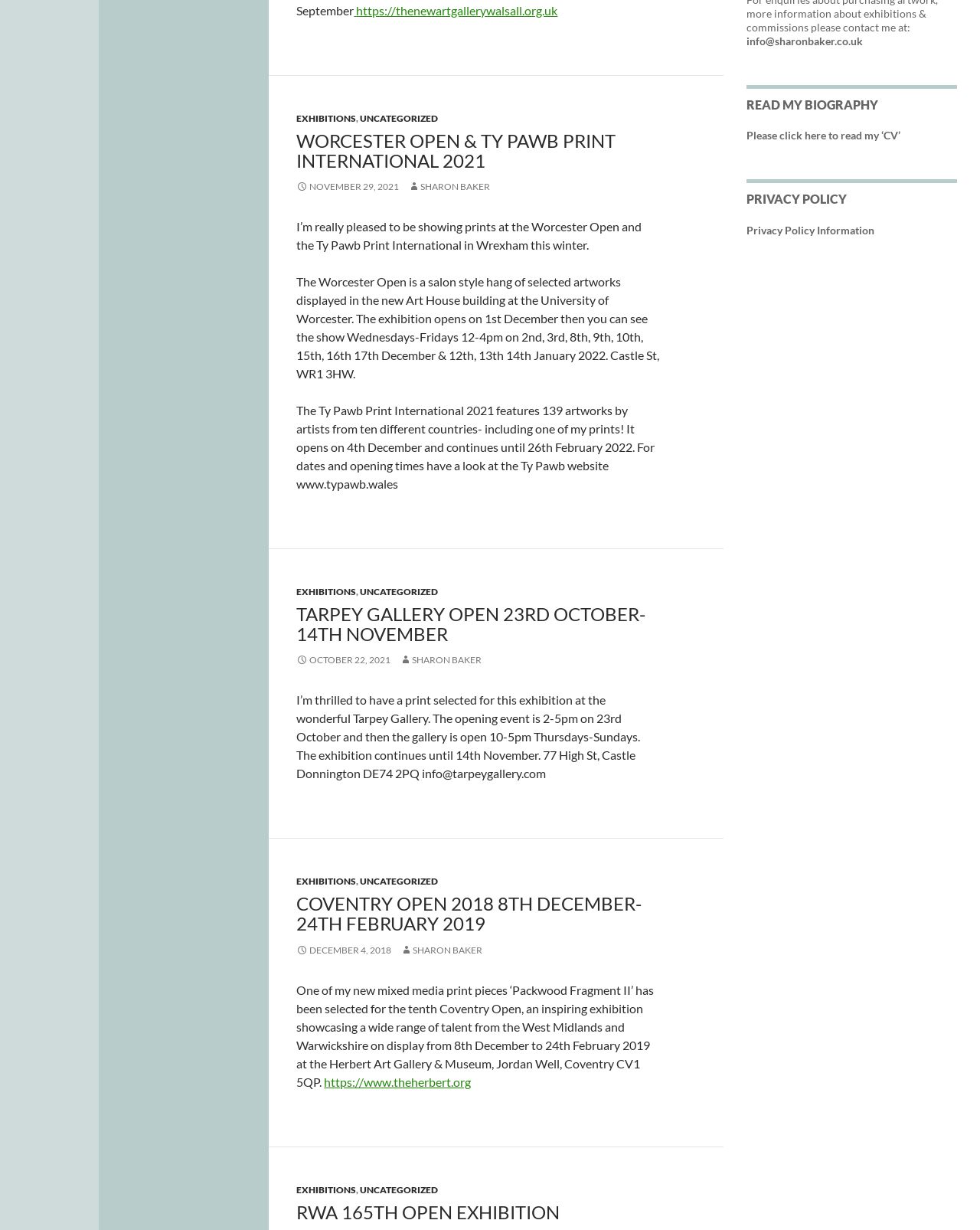Find the bounding box coordinates of the element I should click to carry out the following instruction: "Click on the 'EXHIBITIONS' link".

[0.303, 0.091, 0.364, 0.101]